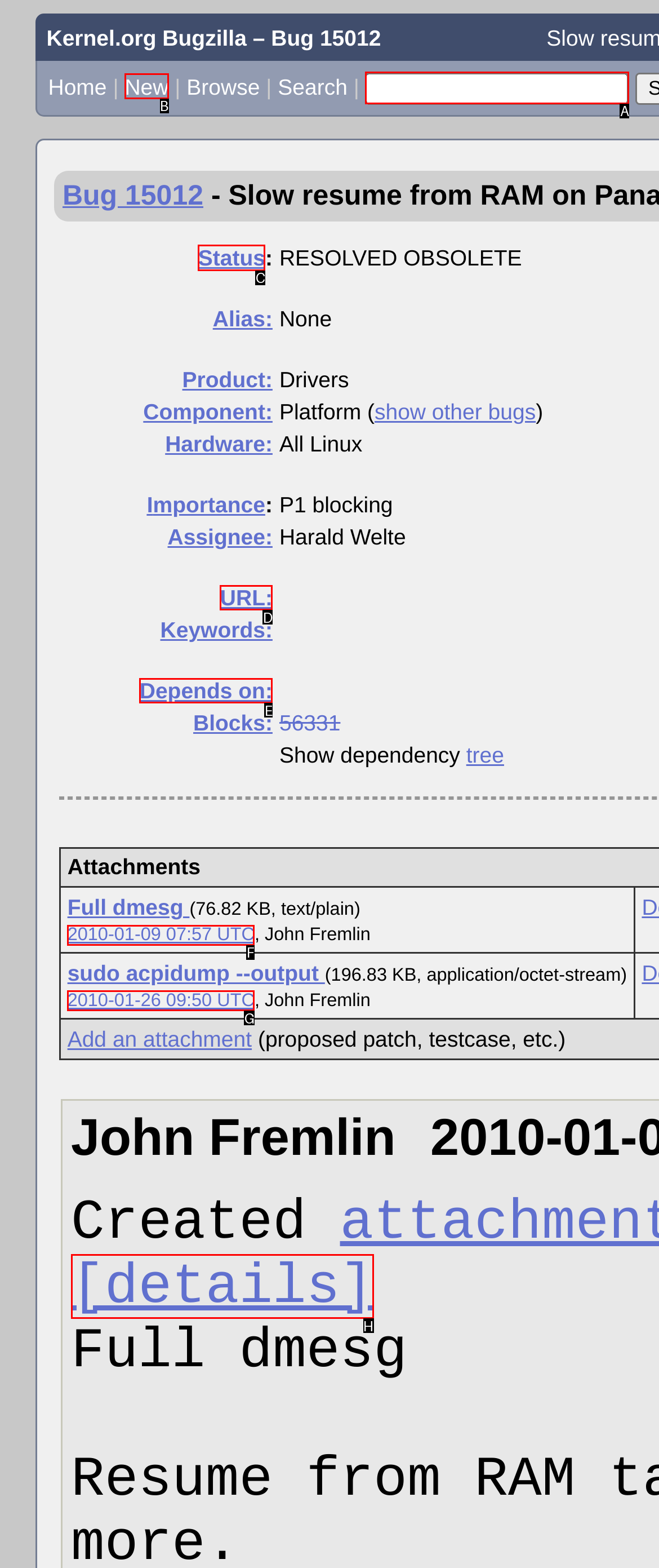Choose the correct UI element to click for this task: View bug details Answer using the letter from the given choices.

H